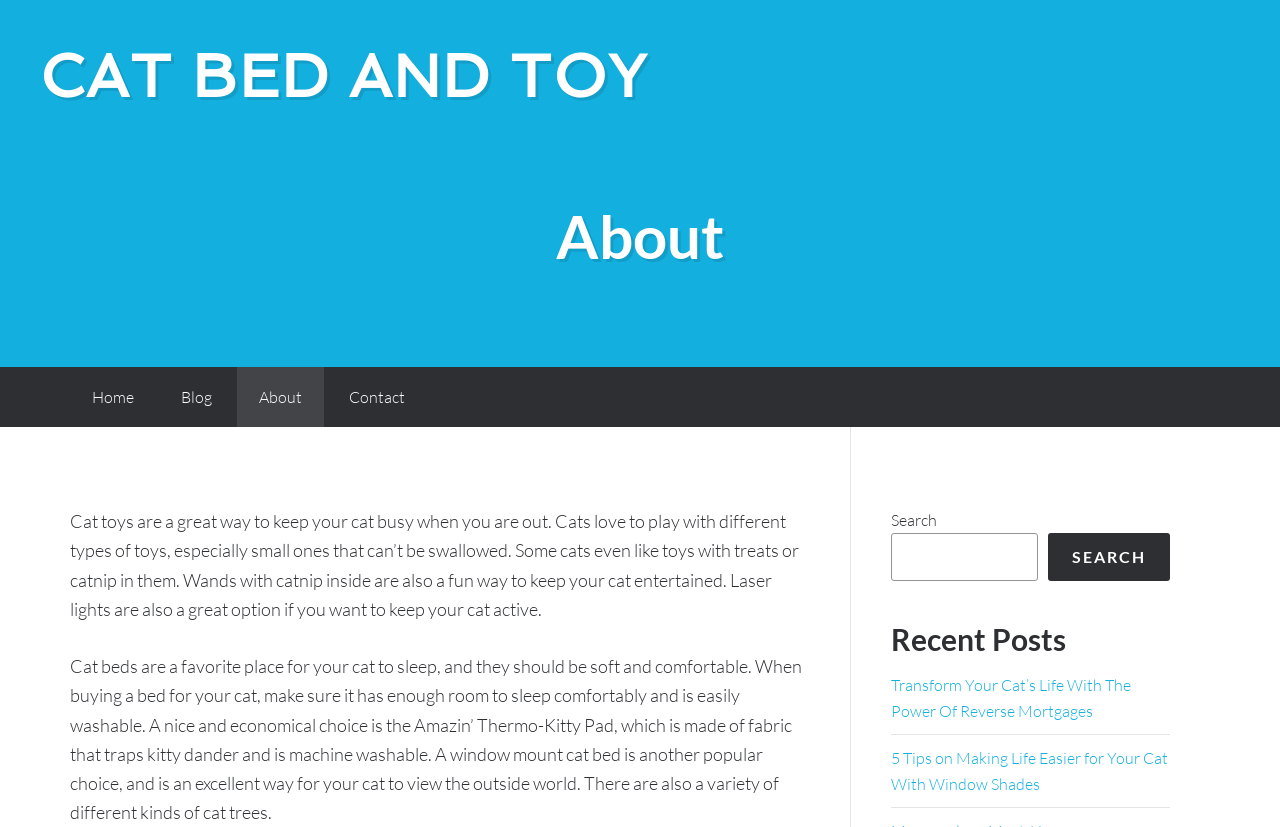Please find and report the bounding box coordinates of the element to click in order to perform the following action: "click on the 'Home' link". The coordinates should be expressed as four float numbers between 0 and 1, in the format [left, top, right, bottom].

[0.055, 0.444, 0.122, 0.516]